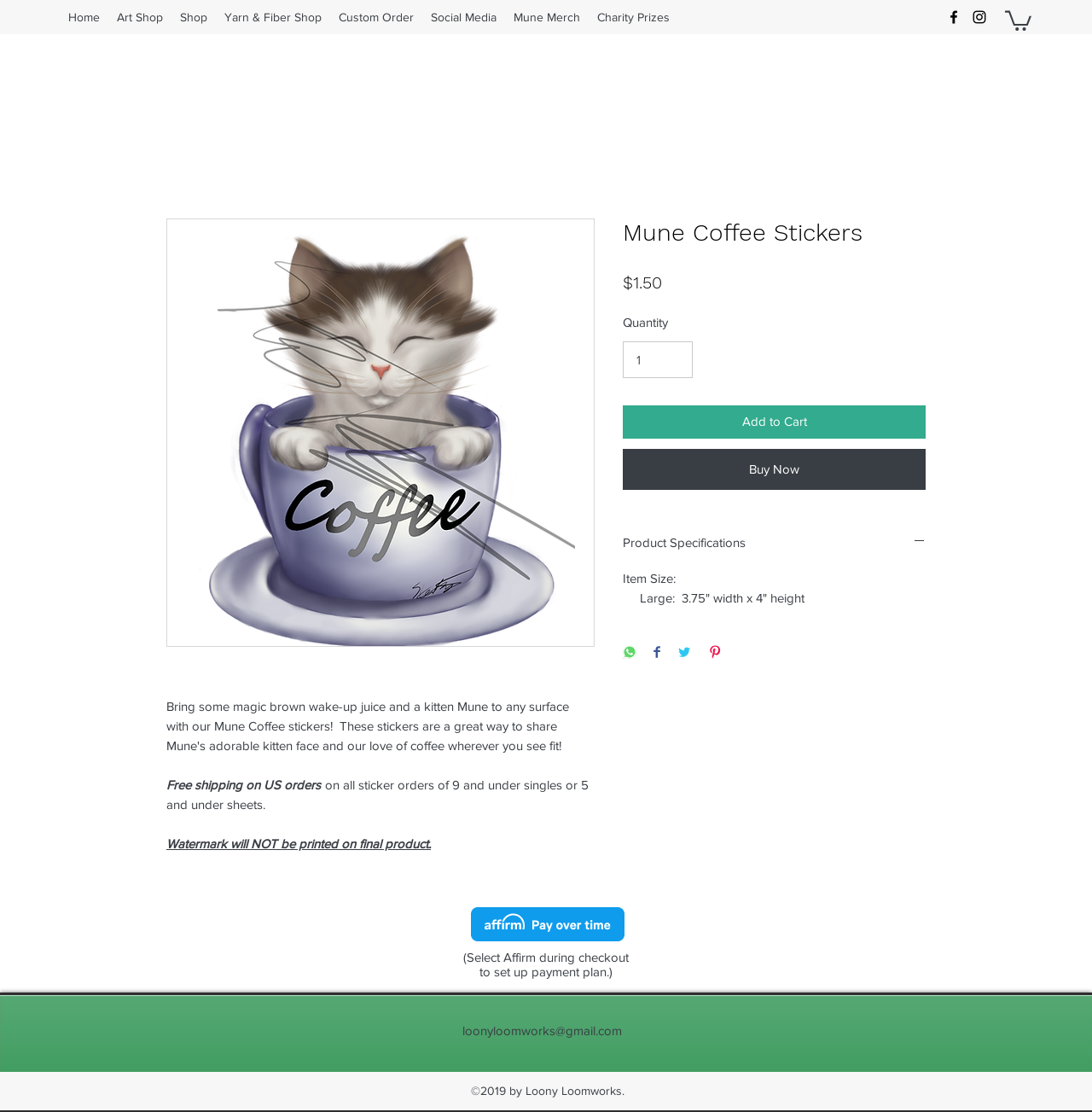Give a succinct answer to this question in a single word or phrase: 
Is free shipping available on US orders?

Yes